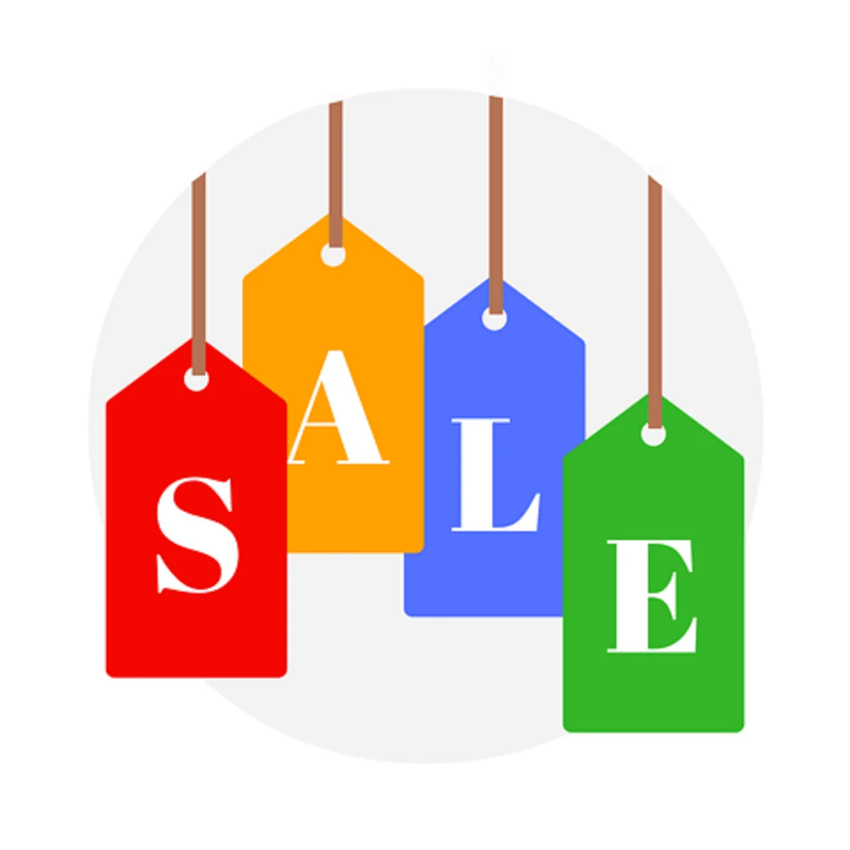Answer the following query concisely with a single word or phrase:
What is the purpose of this visual representation?

to attract attention to retail promotions